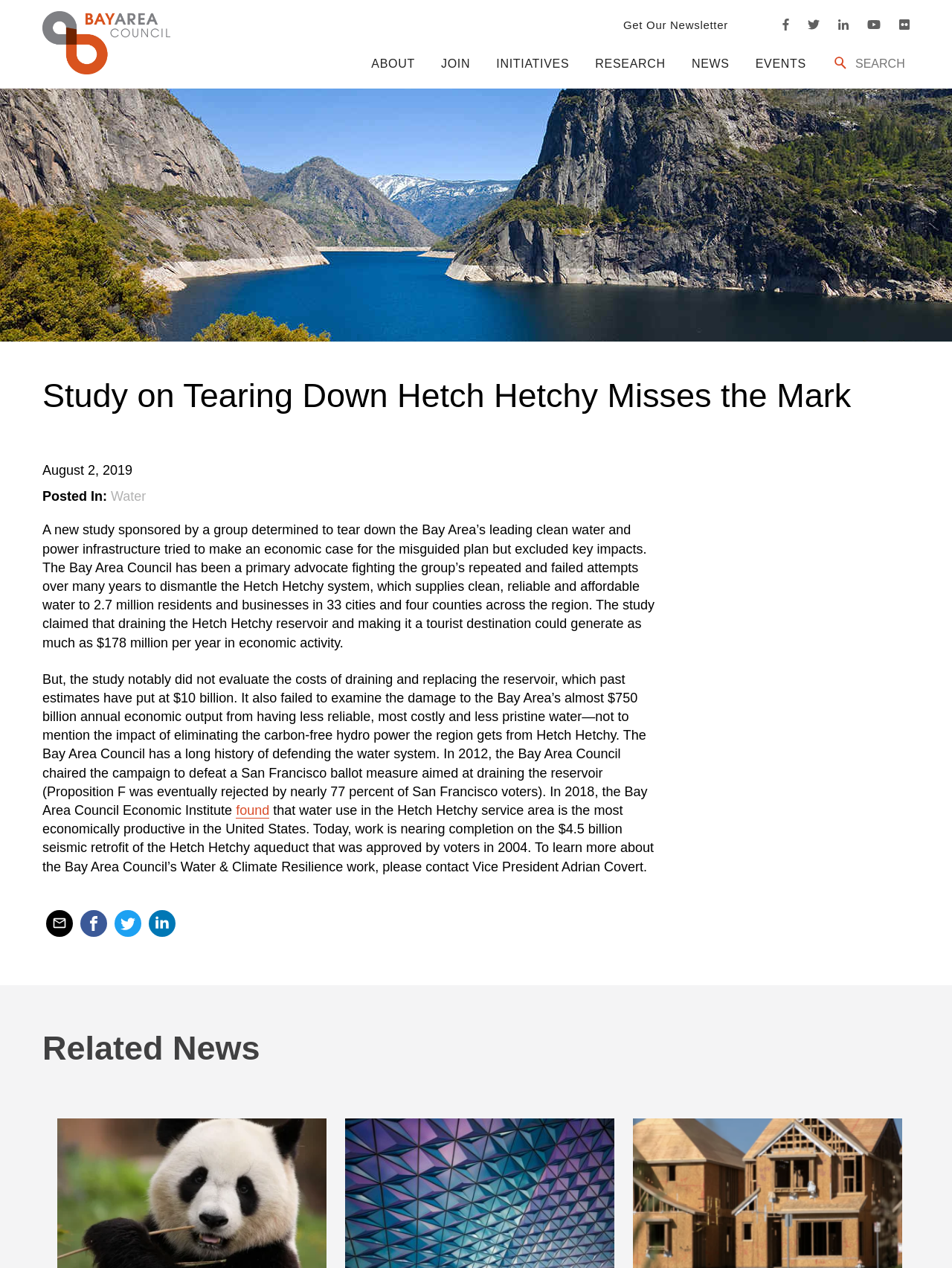Please find and report the bounding box coordinates of the element to click in order to perform the following action: "Read about Water". The coordinates should be expressed as four float numbers between 0 and 1, in the format [left, top, right, bottom].

[0.116, 0.386, 0.153, 0.397]